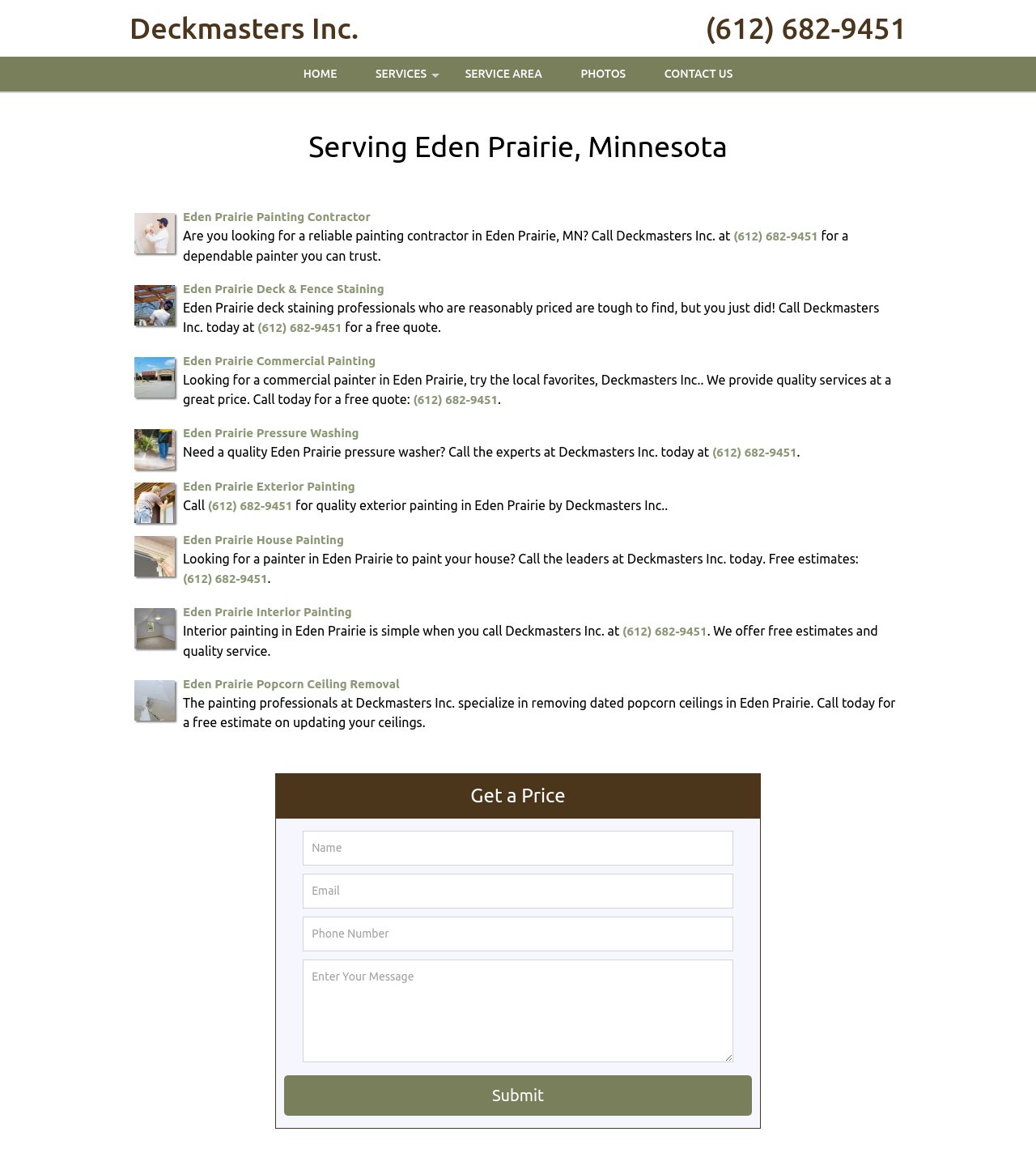Provide a one-word or brief phrase answer to the question:
What is the purpose of the form?

To get a price or submit a message